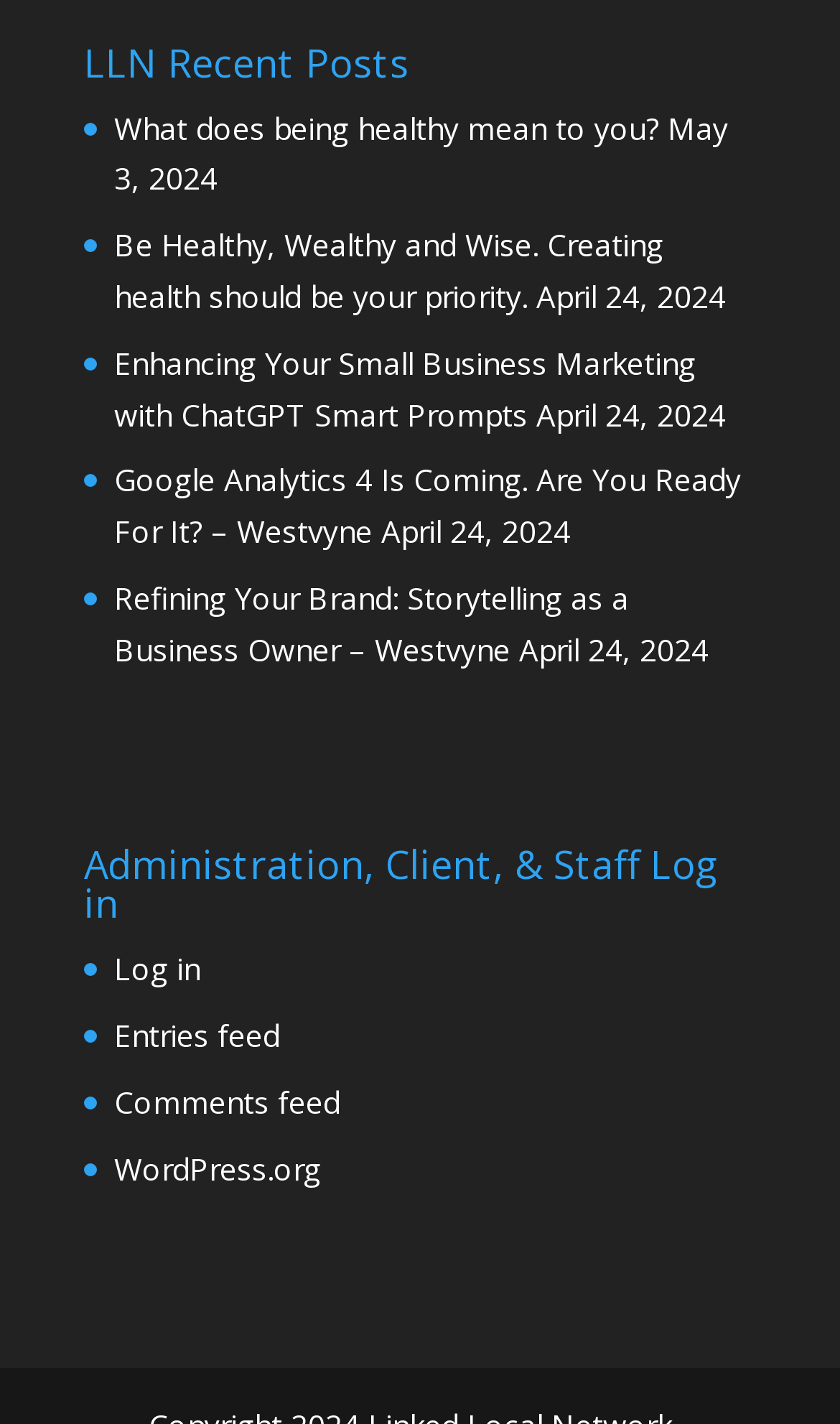Locate the bounding box coordinates of the area to click to fulfill this instruction: "Check the WordPress.org website". The bounding box should be presented as four float numbers between 0 and 1, in the order [left, top, right, bottom].

[0.136, 0.806, 0.382, 0.835]